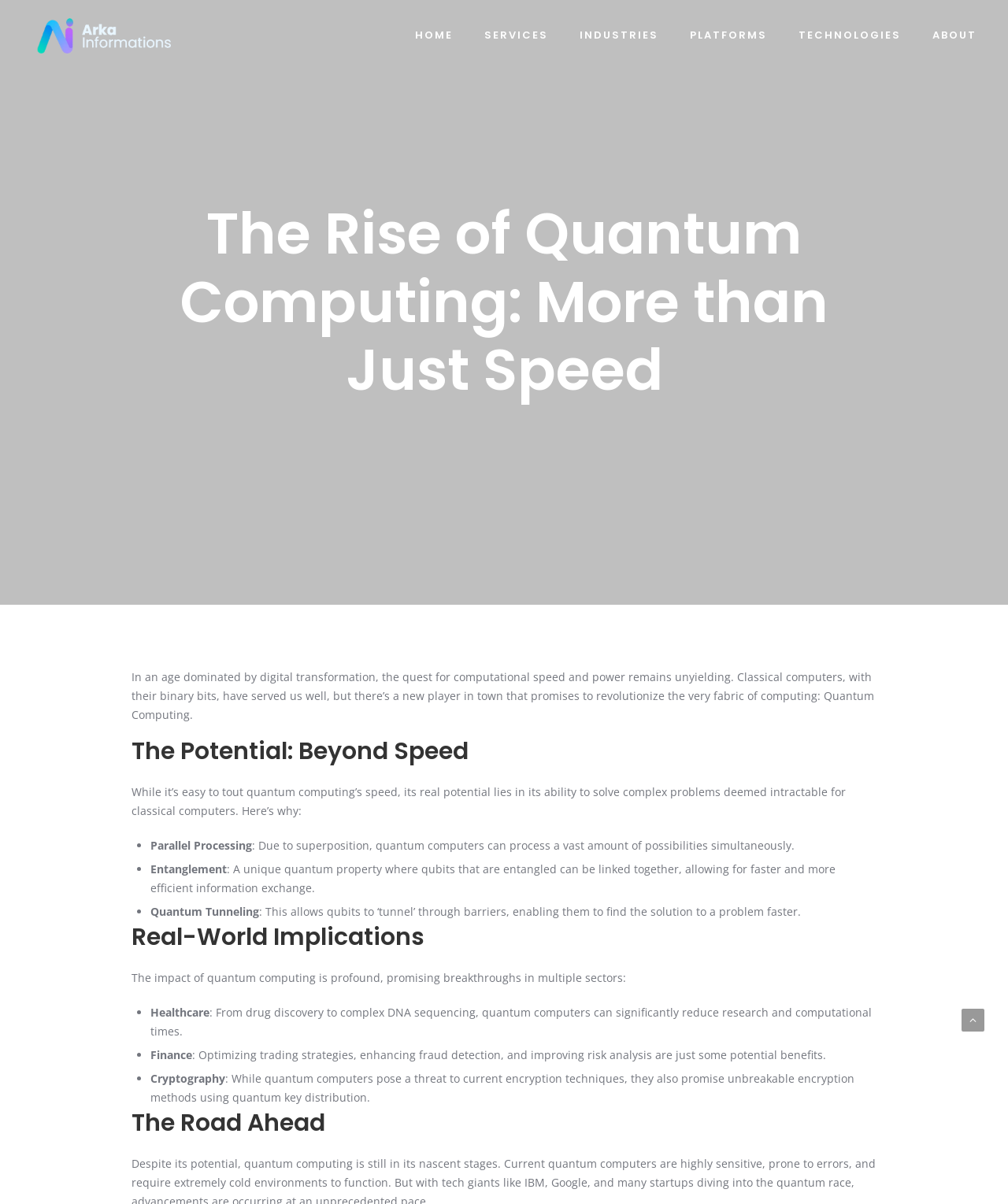Find the bounding box of the element with the following description: "parent_node: HOME". The coordinates must be four float numbers between 0 and 1, formatted as [left, top, right, bottom].

[0.954, 0.838, 0.977, 0.857]